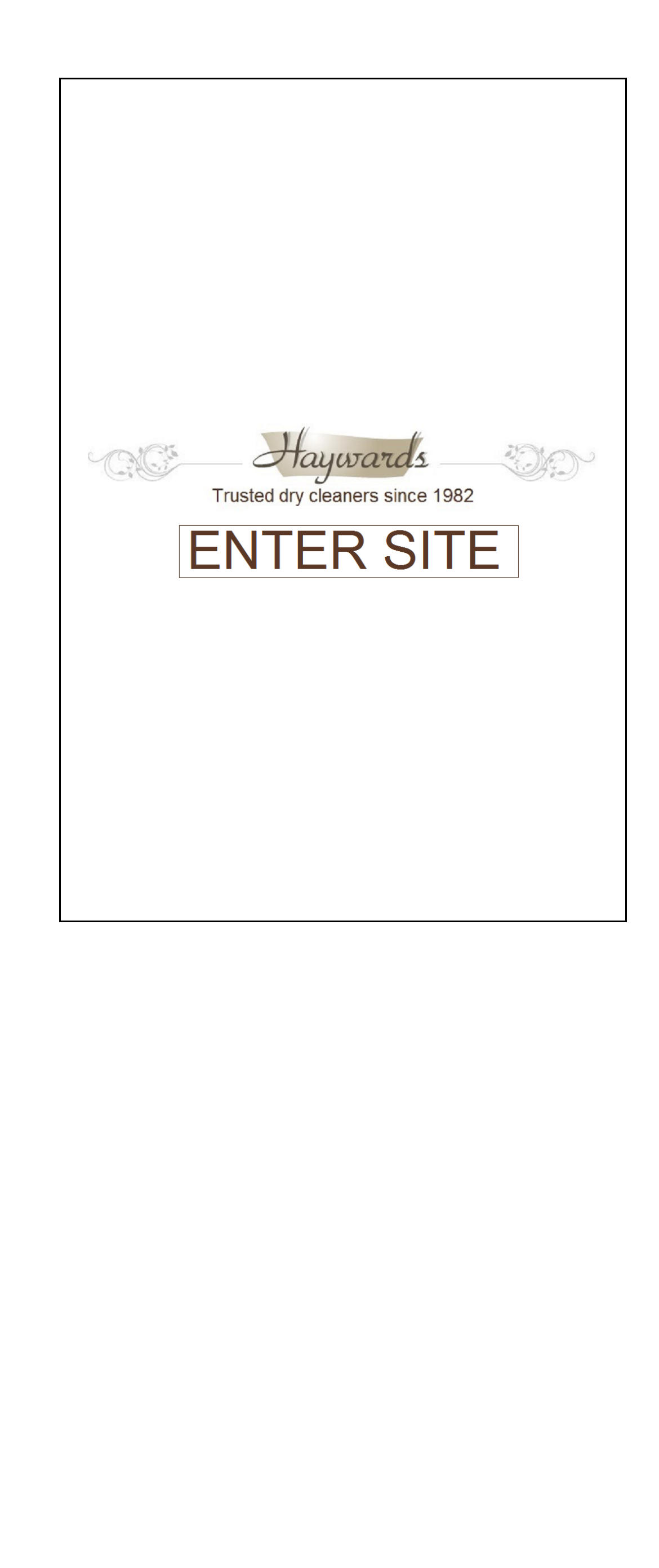What service does the dry cleaner offer for men's suits?
Deliver a detailed and extensive answer to the question.

The webpage mentions that the dry cleaner offers an 'Executive hand finished t-shirt service' and that 'Men seem to prize our suit cleaning, because it is all handfinished', indicating that the business provides a hand finished service for men's suits.